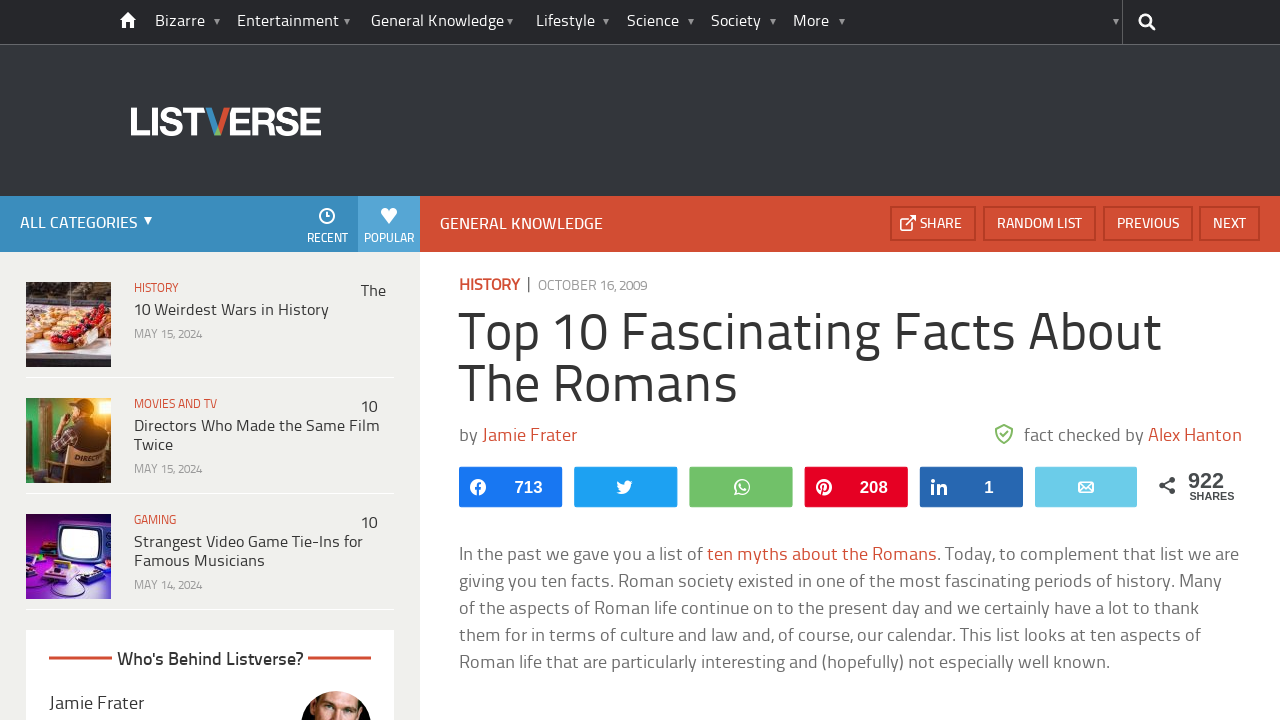Identify the bounding box coordinates of the part that should be clicked to carry out this instruction: "Share this article".

[0.577, 0.285, 0.645, 0.335]